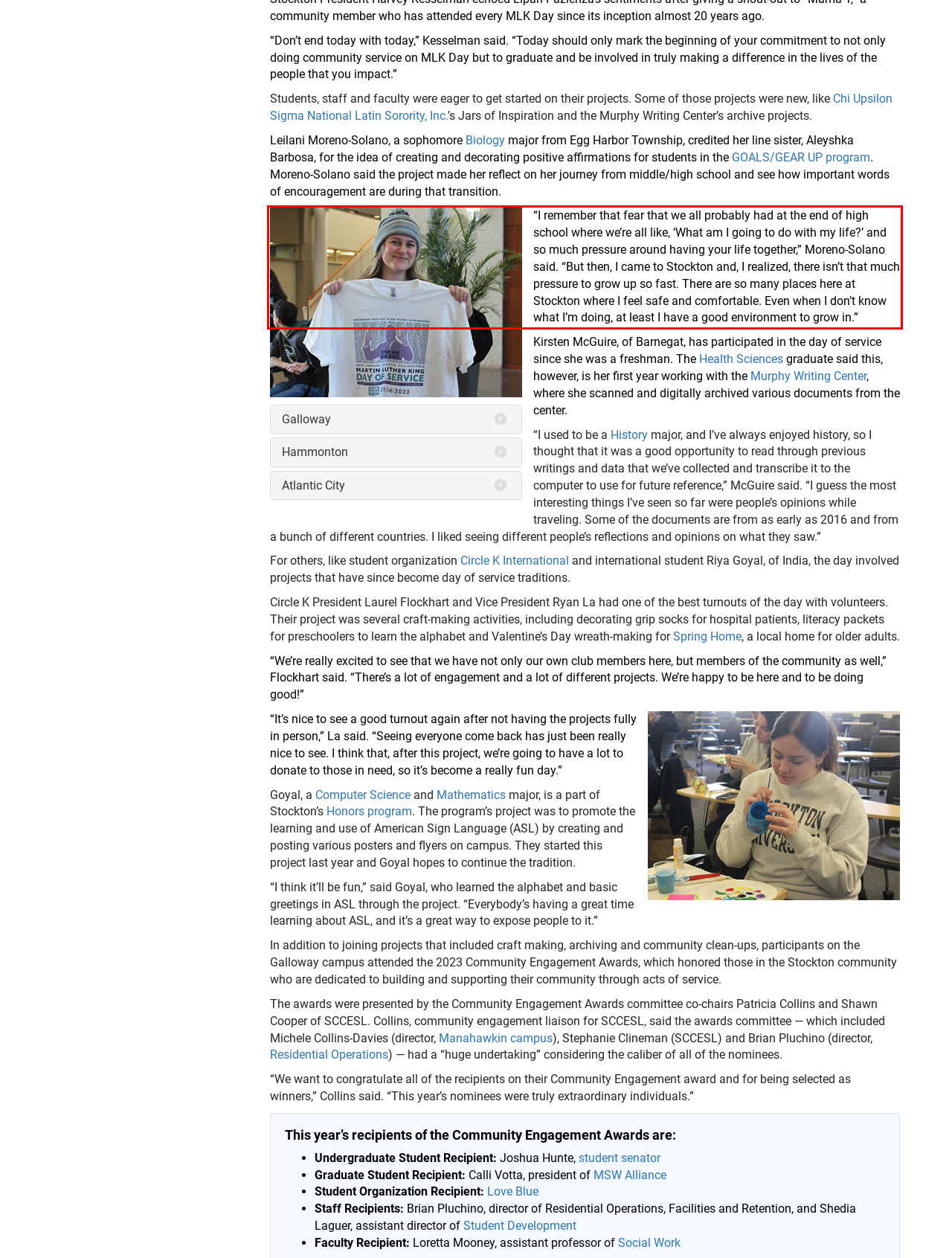Examine the screenshot of the webpage, locate the red bounding box, and perform OCR to extract the text contained within it.

“I remember that fear that we all probably had at the end of high school where we’re all like, ‘What am I going to do with my life?’ and so much pressure around having your life together,” Moreno-Solano said. “But then, I came to Stockton and, I realized, there isn’t that much pressure to grow up so fast. There are so many places here at Stockton where I feel safe and comfortable. Even when I don’t know what I’m doing, at least I have a good environment to grow in.”